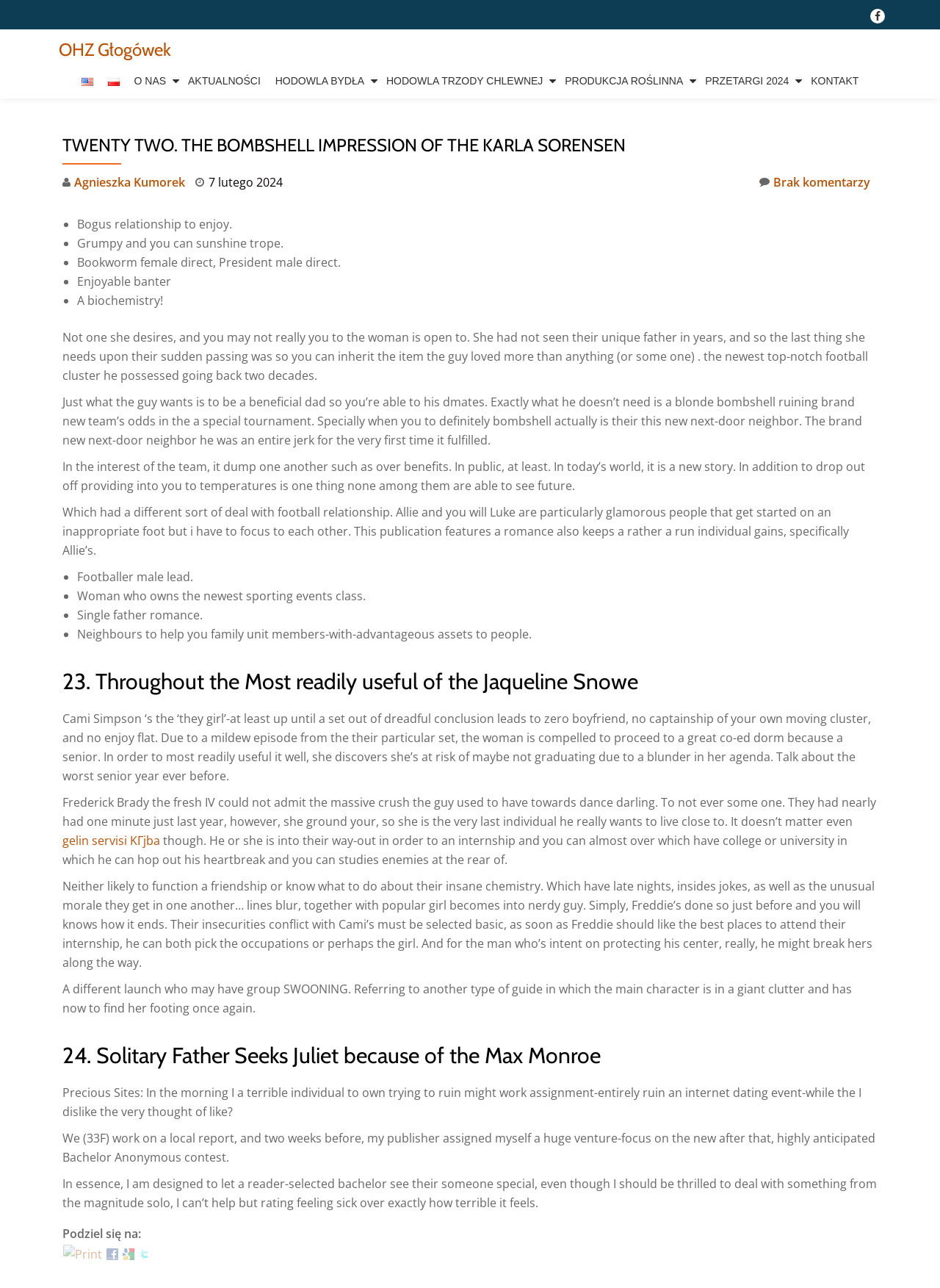Find the bounding box coordinates of the element to click in order to complete the given instruction: "Print the page."

[0.067, 0.966, 0.109, 0.979]